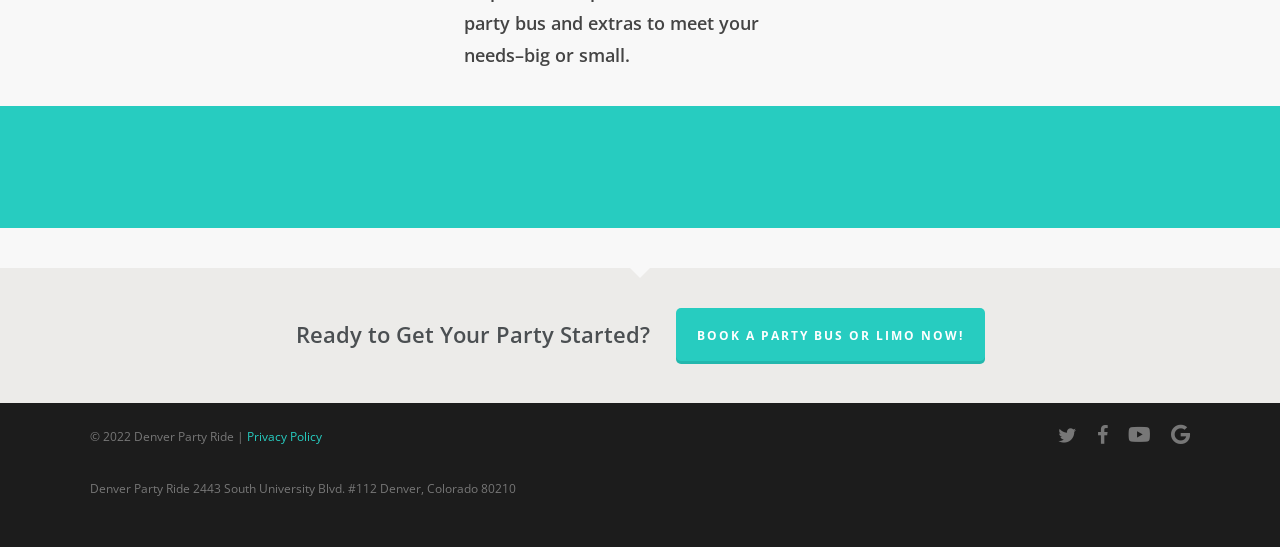What type of vehicles does the company offer?
Using the image, answer in one word or phrase.

Party buses and limos